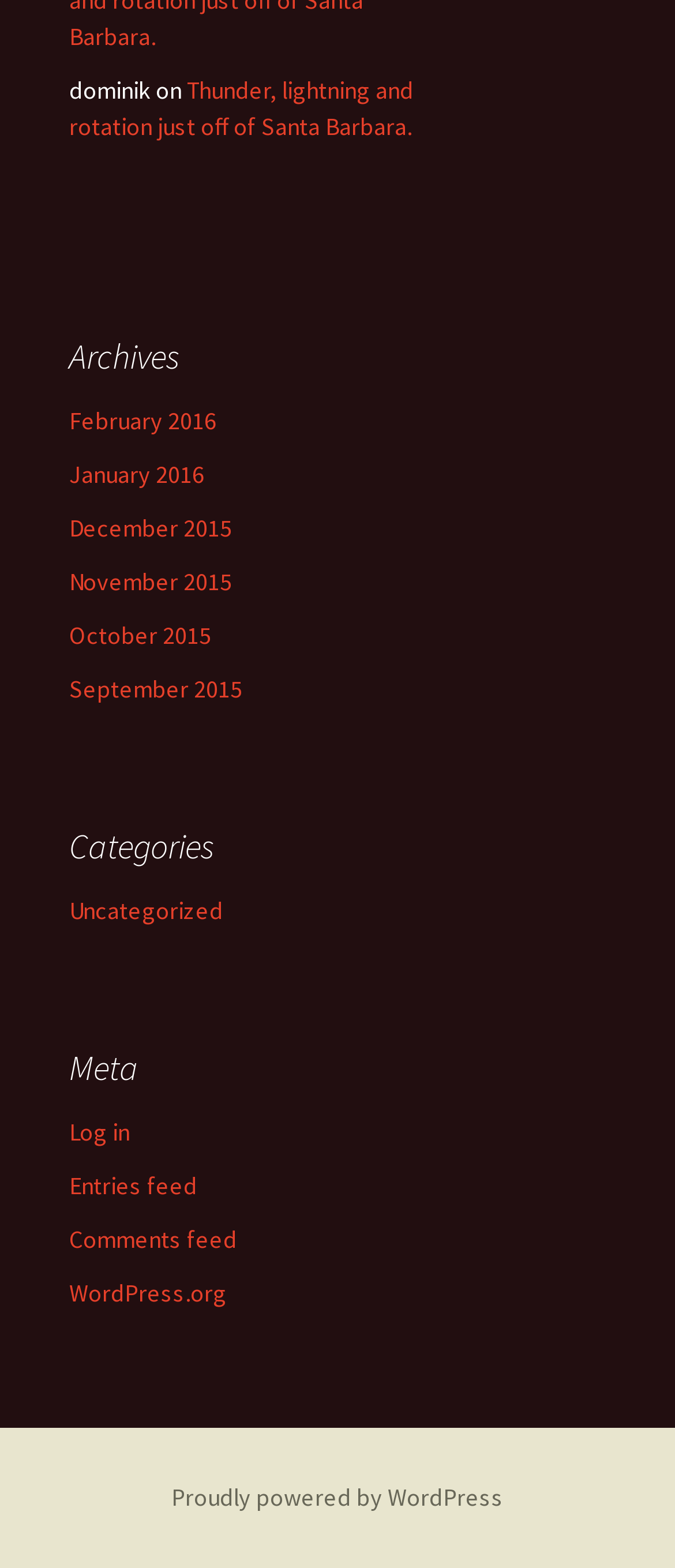What is the category of the posts?
Could you answer the question in a detailed manner, providing as much information as possible?

The category of the posts can be found under the 'Categories' heading, and it says 'Uncategorized'.